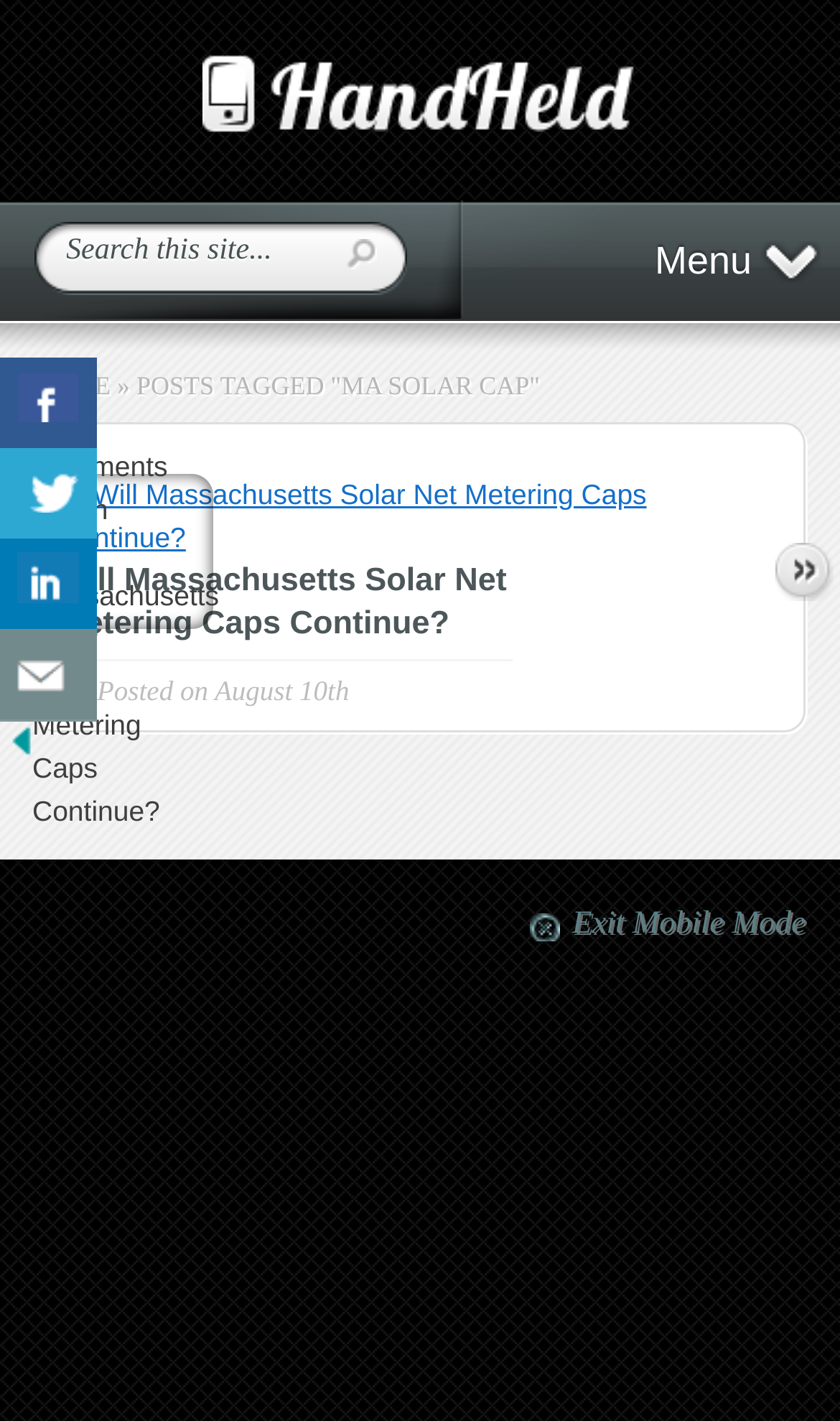Select the bounding box coordinates of the element I need to click to carry out the following instruction: "Exit Mobile Mode".

[0.63, 0.638, 0.959, 0.662]